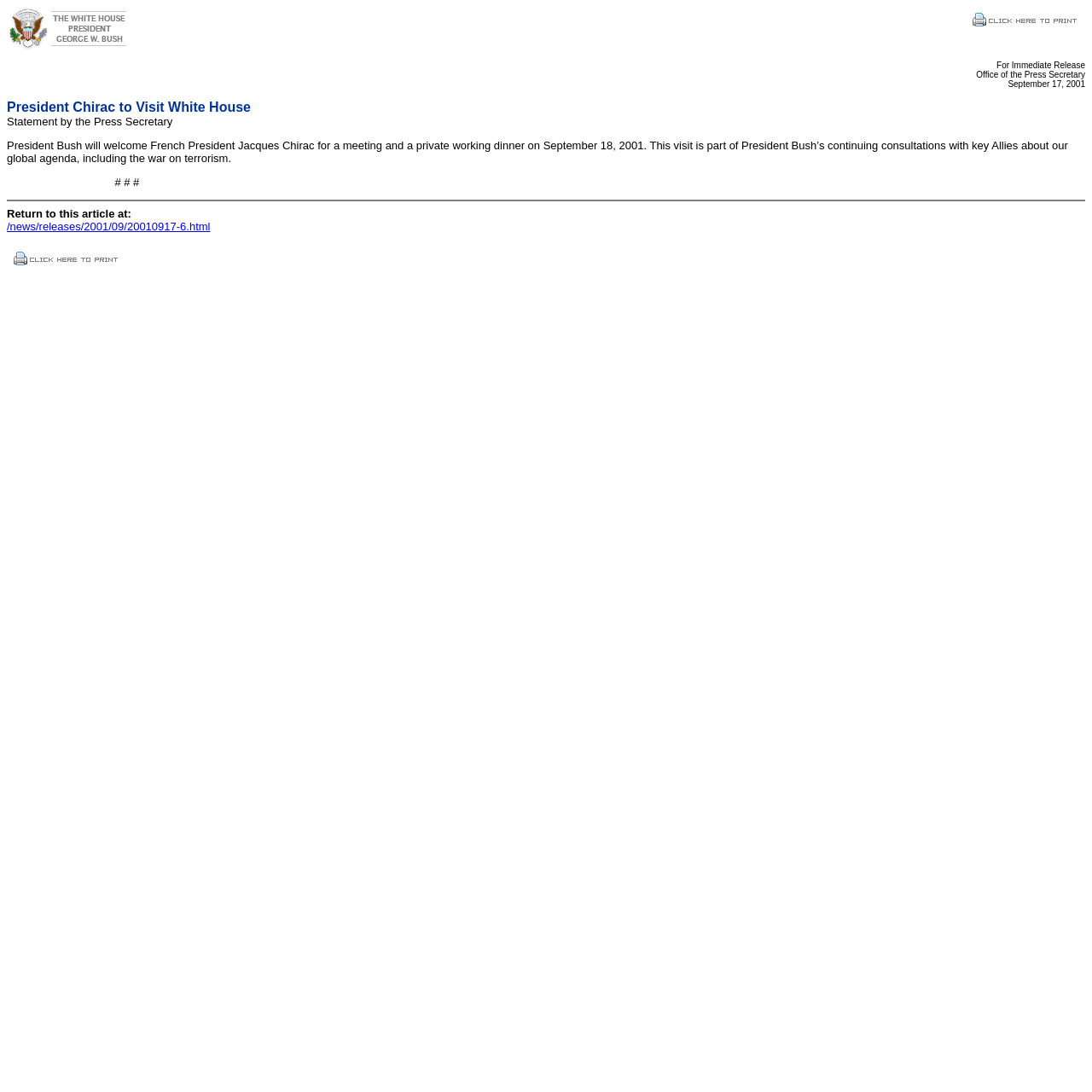Provide the bounding box coordinates of the HTML element this sentence describes: "alt="Click to print this document"".

[0.884, 0.019, 0.994, 0.032]